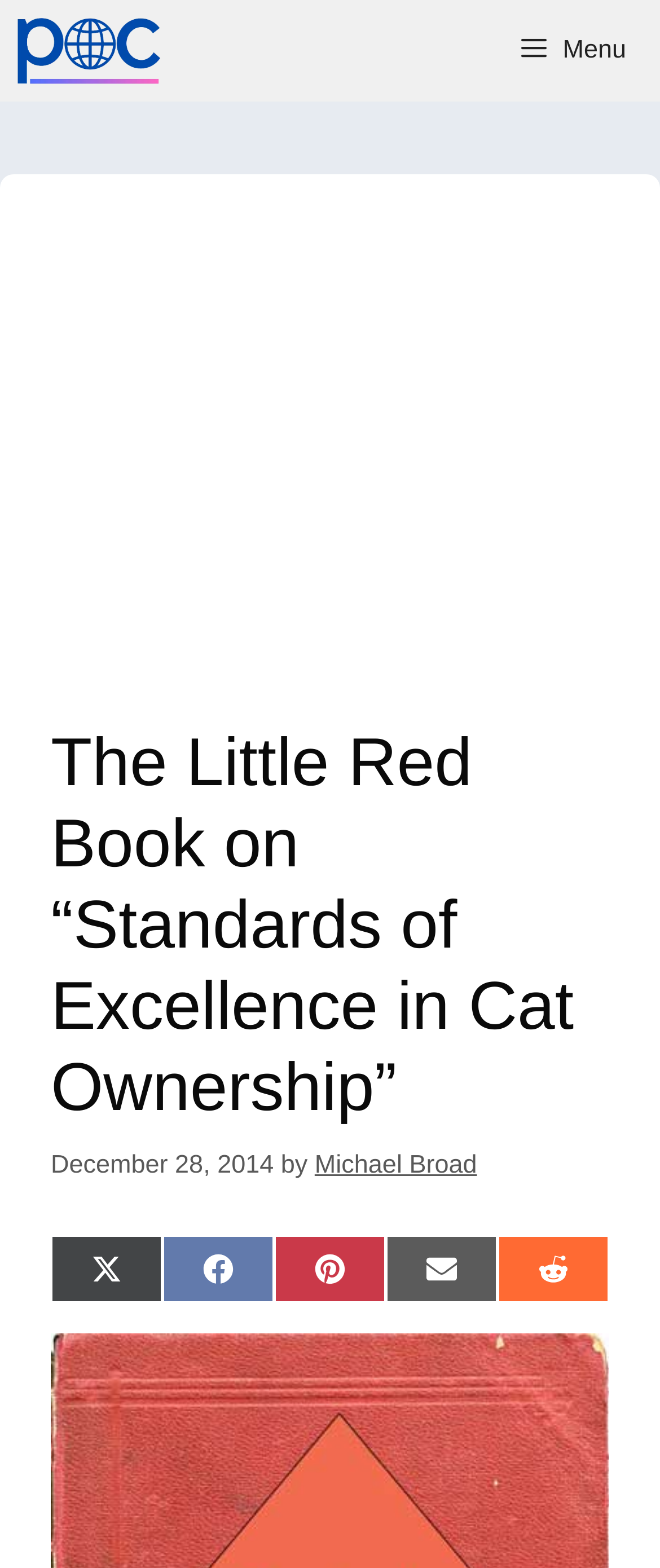Provide your answer in a single word or phrase: 
What is the name of the organization?

Freethinking Animal Advocacy